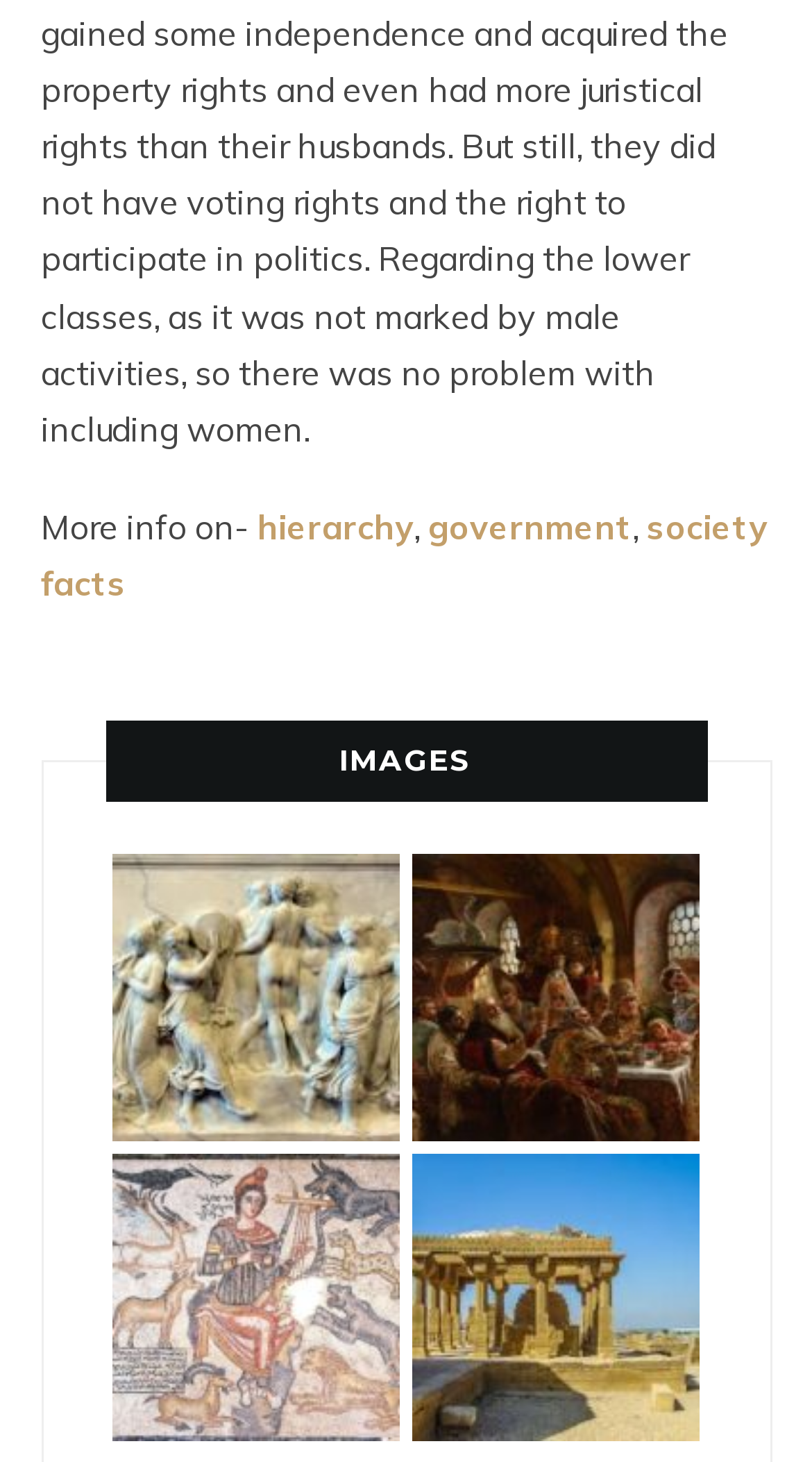Give a one-word or short phrase answer to the question: 
What rights did women not have?

voting rights